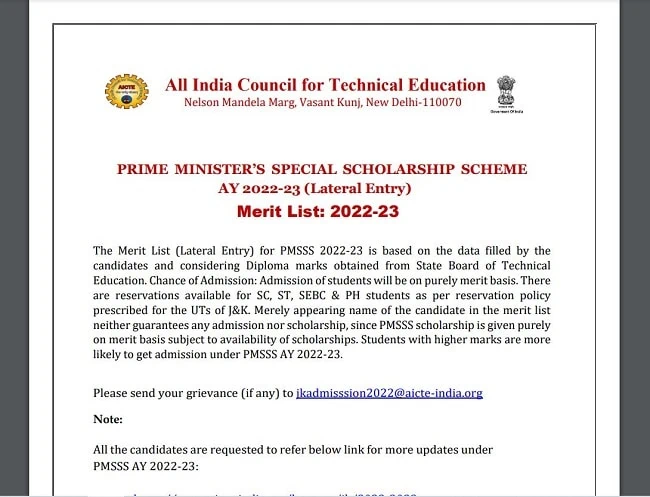Give a detailed account of the elements present in the image.

The image presents the Merit List for the Prime Minister's Special Scholarship Scheme (PMSSS) for the Academic Year 2022-23, specifically for lateral entry candidates. It is issued by the All India Council for Technical Education (AICTE), located at Nelson Mandela Marg, Vasant Kunj, New Delhi. 

Key highlights include:

- The merit list is formulated based on data submissions by candidates and their corresponding diploma marks from the State Board of Technical Education.
- It emphasizes that admissions will be granted purely on a merit basis, with specific reservations noted for SC, ST, SEBC, and PH students in accordance with the policies for the Union Territories of Jammu and Kashmir.
- The document underscores that mere inclusion in the list does not guarantee admission or scholarship, as the PMSSS awards are contingent on the availability of funds.
- Candidates are encouraged to send any grievances to the provided email address and are directed to a link for further updates regarding the PMSSS for 2022-23. 

Overall, the document serves as an official announcement for candidates regarding their eligibility for the PMSSS based on their performance.